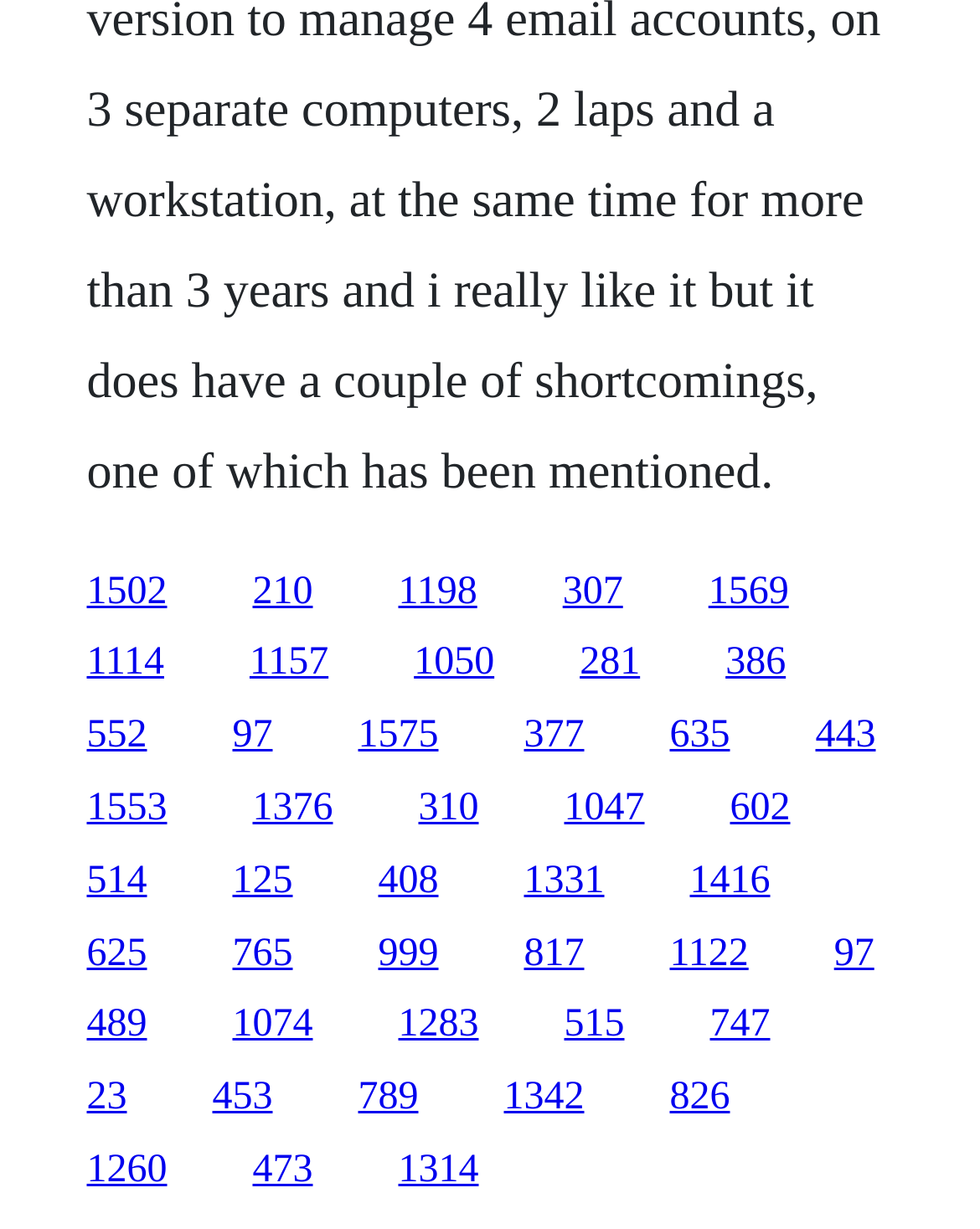Please examine the image and answer the question with a detailed explanation:
How many links are in the top half of the webpage?

By analyzing the y1 and y2 coordinates of all links, I found that 15 links have y1 values less than 0.5, indicating that they are positioned in the top half of the webpage.